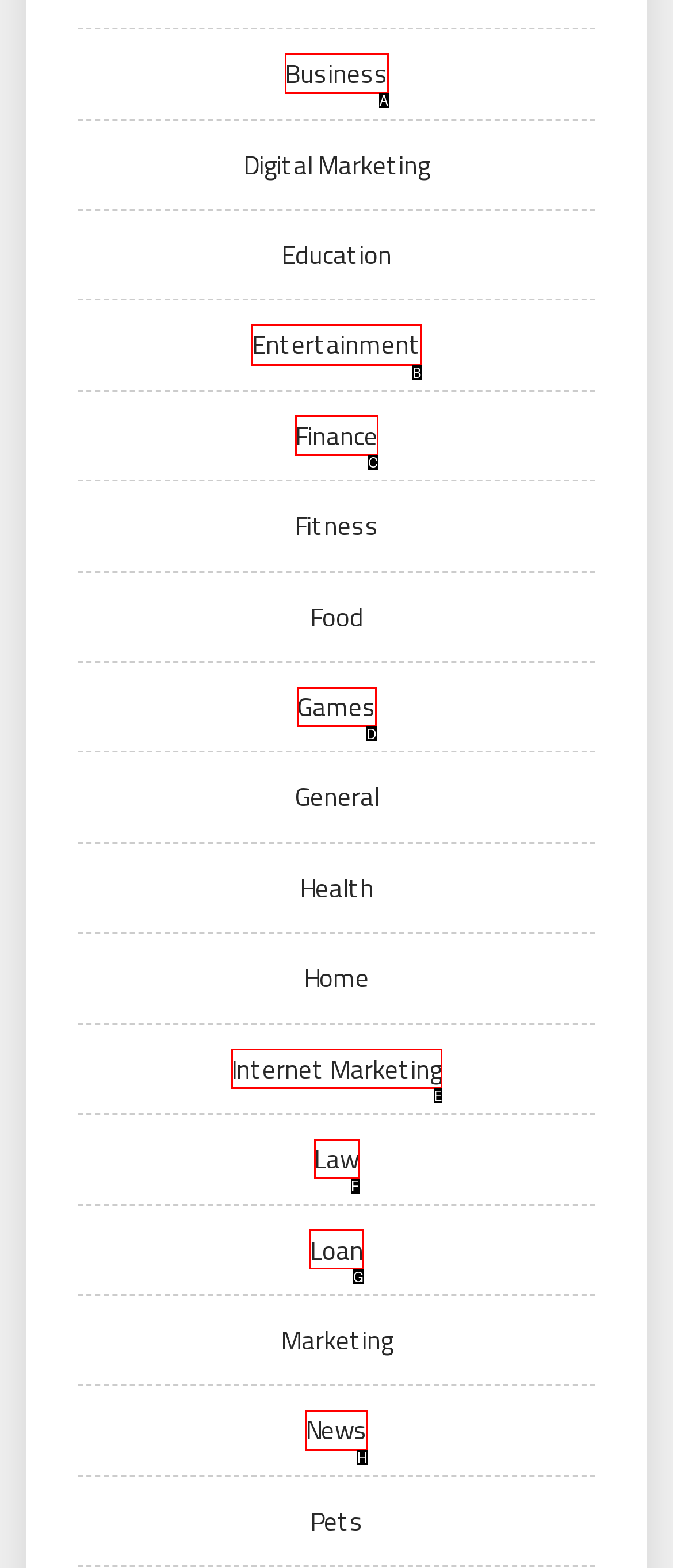Select the correct UI element to click for this task: Browse Entertainment.
Answer using the letter from the provided options.

B